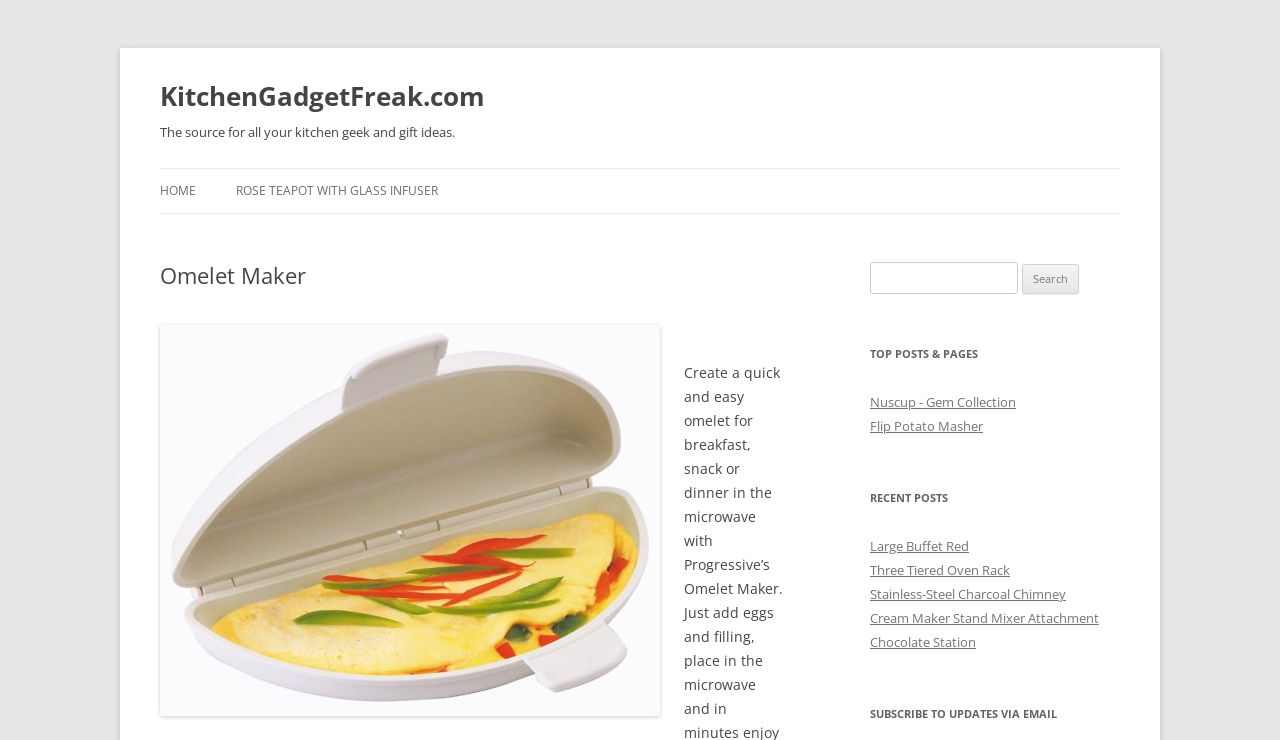What type of products are featured on the website?
Please utilize the information in the image to give a detailed response to the question.

The webpage features various links and images of products, such as an omelet maker, rose teapot, flip potato masher, and more. These products are all related to kitchen gadgets, suggesting that the website is focused on featuring and selling kitchen gadgets.